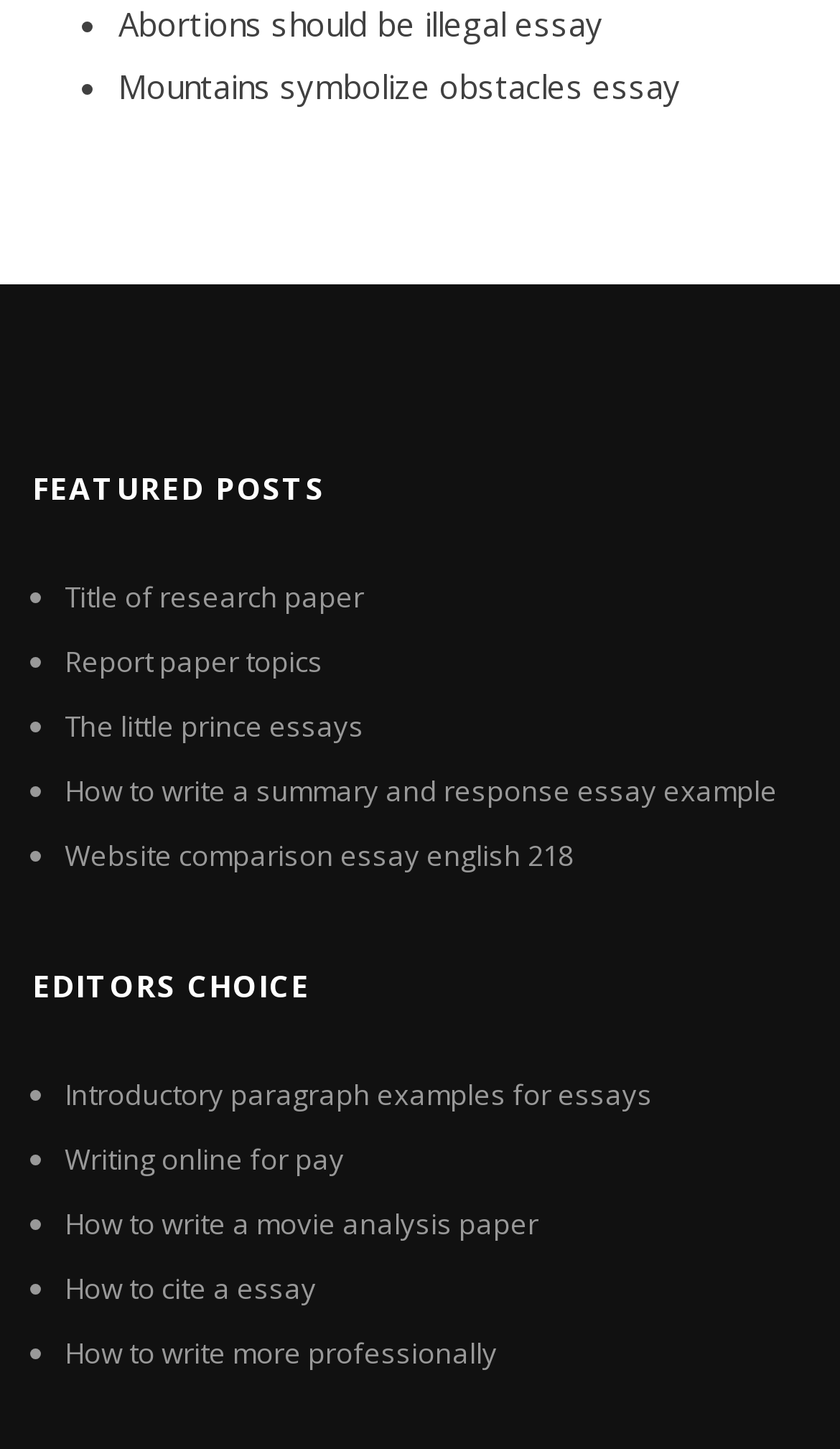What is the category of the first link?
Please respond to the question with a detailed and thorough explanation.

The first link 'Abortions should be illegal essay' is categorized under 'FEATURED POSTS' which is a heading element on the webpage.